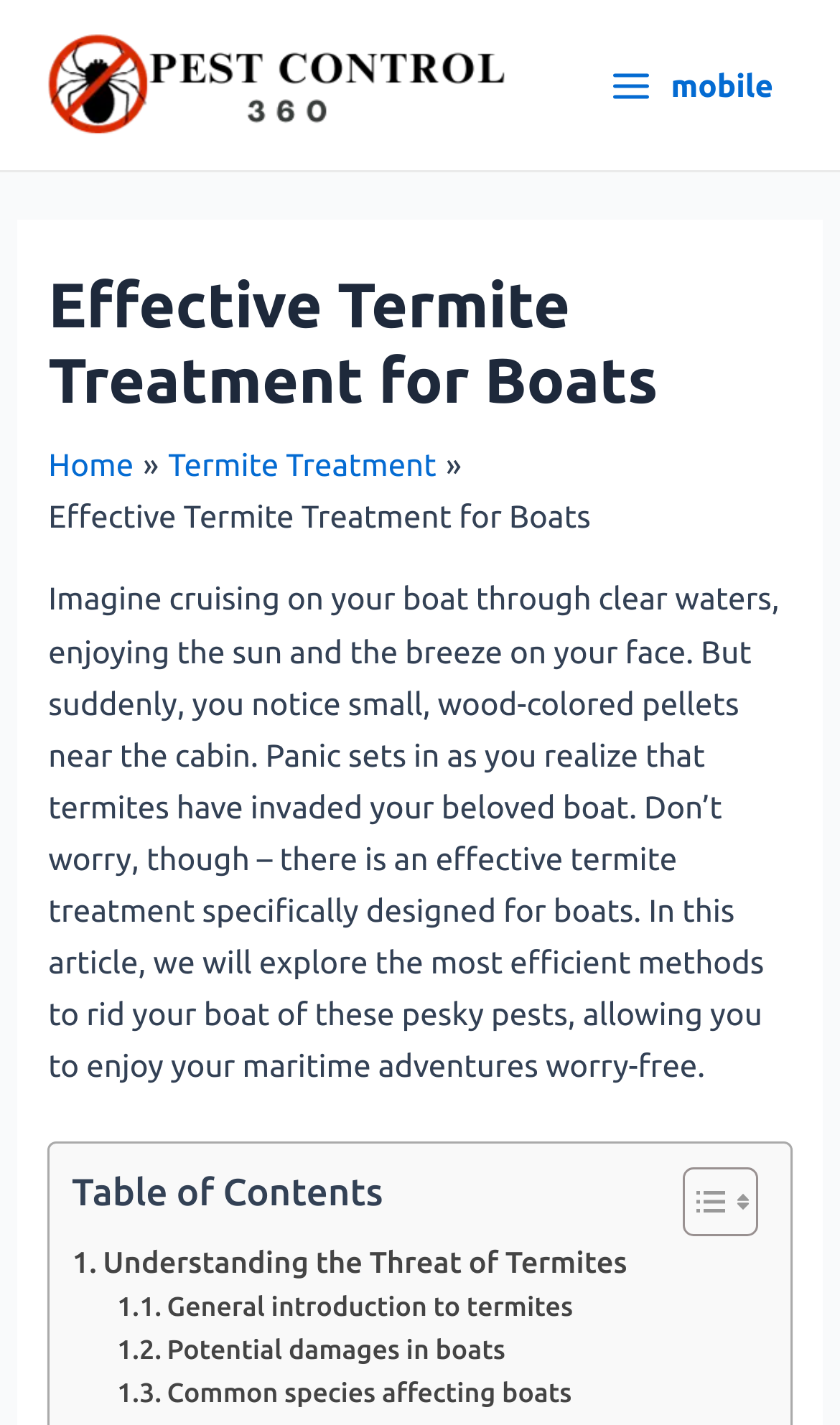Given the element description: "Main Menu mobile", predict the bounding box coordinates of this UI element. The coordinates must be four float numbers between 0 and 1, given as [left, top, right, bottom].

[0.697, 0.023, 0.949, 0.097]